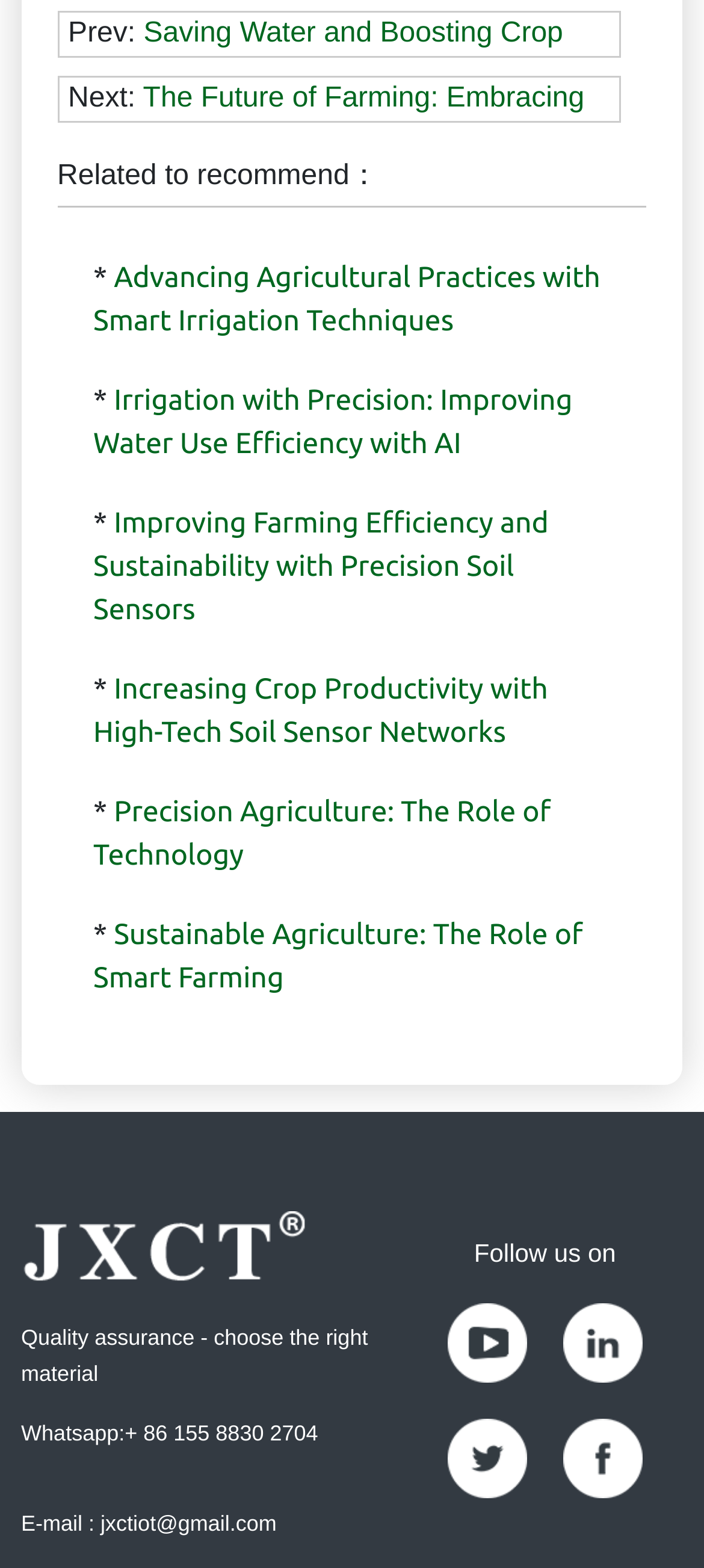Answer the following inquiry with a single word or phrase:
What is the purpose of the 'Quality assurance - choose the right material' text?

Unknown